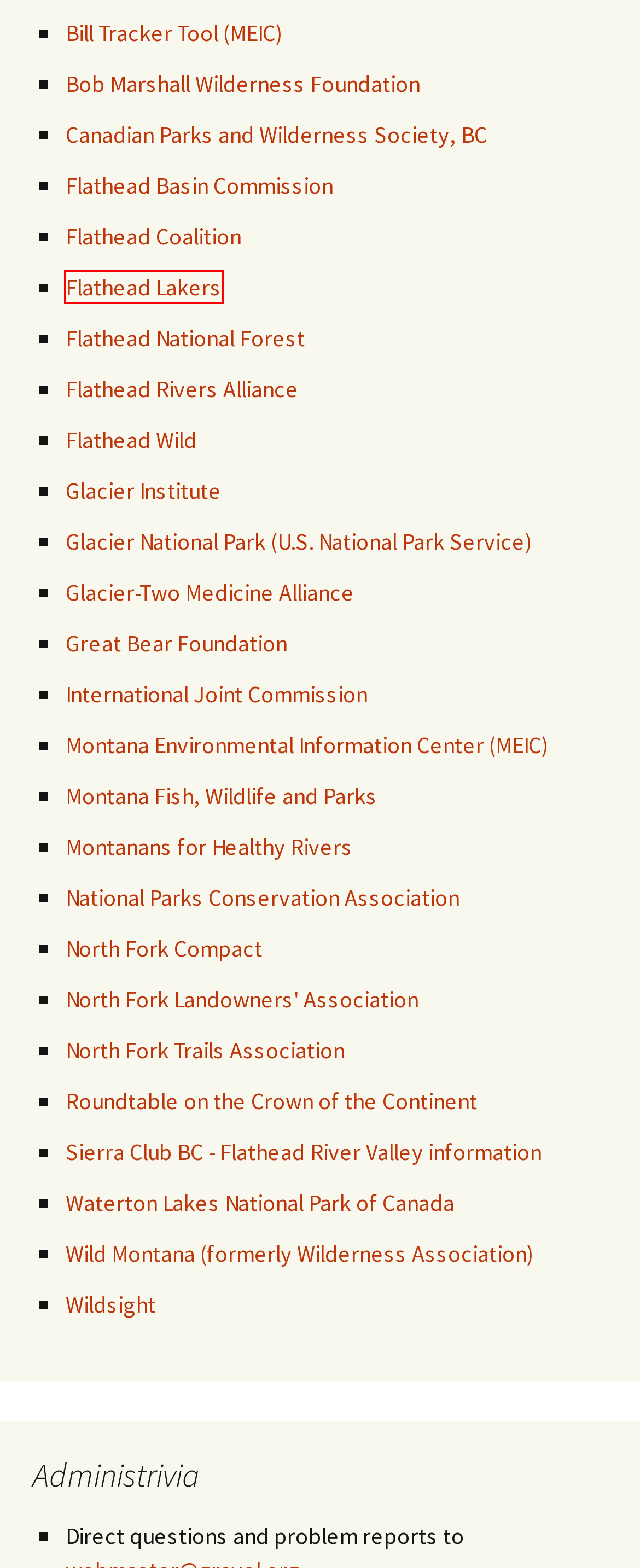Examine the screenshot of a webpage with a red bounding box around a UI element. Your task is to identify the webpage description that best corresponds to the new webpage after clicking the specified element. The given options are:
A. NFLA – North Fork Landowners Association
B. Flathead Rivers Alliance
C. Glacier National Park (U.S. National Park Service)
D. Bill Tracker Archives - Montana Environmental Information Center - MEIC
E. National Parks Conservation Association
F. Flathead Lakers
G. Wild Montana – Keeping Montana wild since 1958
H. CrownRoundTable - Guide To Real Estate, Law & Business

F